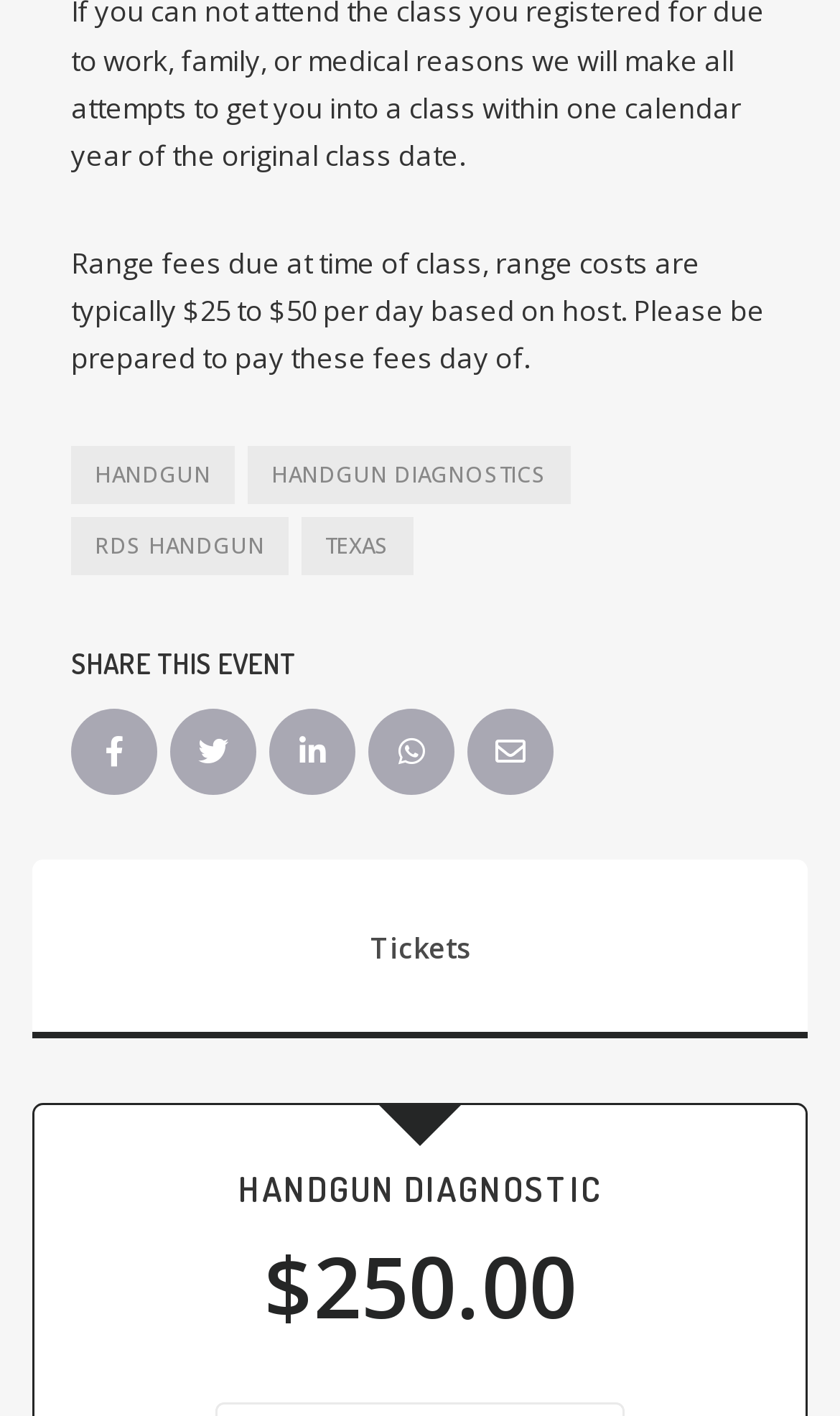Please find the bounding box coordinates of the element's region to be clicked to carry out this instruction: "Click on HANDGUN link".

[0.085, 0.315, 0.279, 0.356]